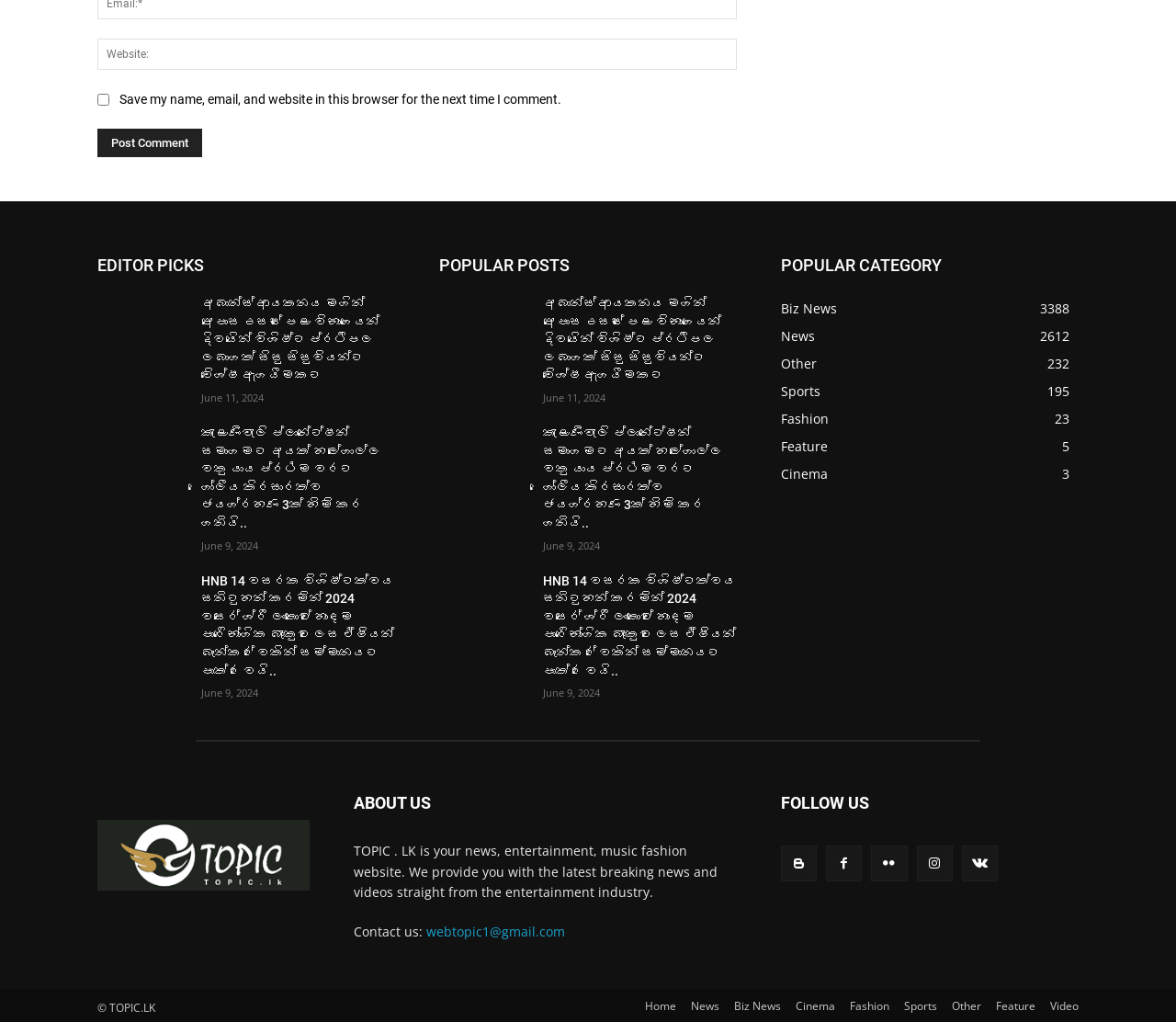Determine the bounding box coordinates for the clickable element to execute this instruction: "Follow on Facebook". Provide the coordinates as four float numbers between 0 and 1, i.e., [left, top, right, bottom].

[0.664, 0.825, 0.695, 0.86]